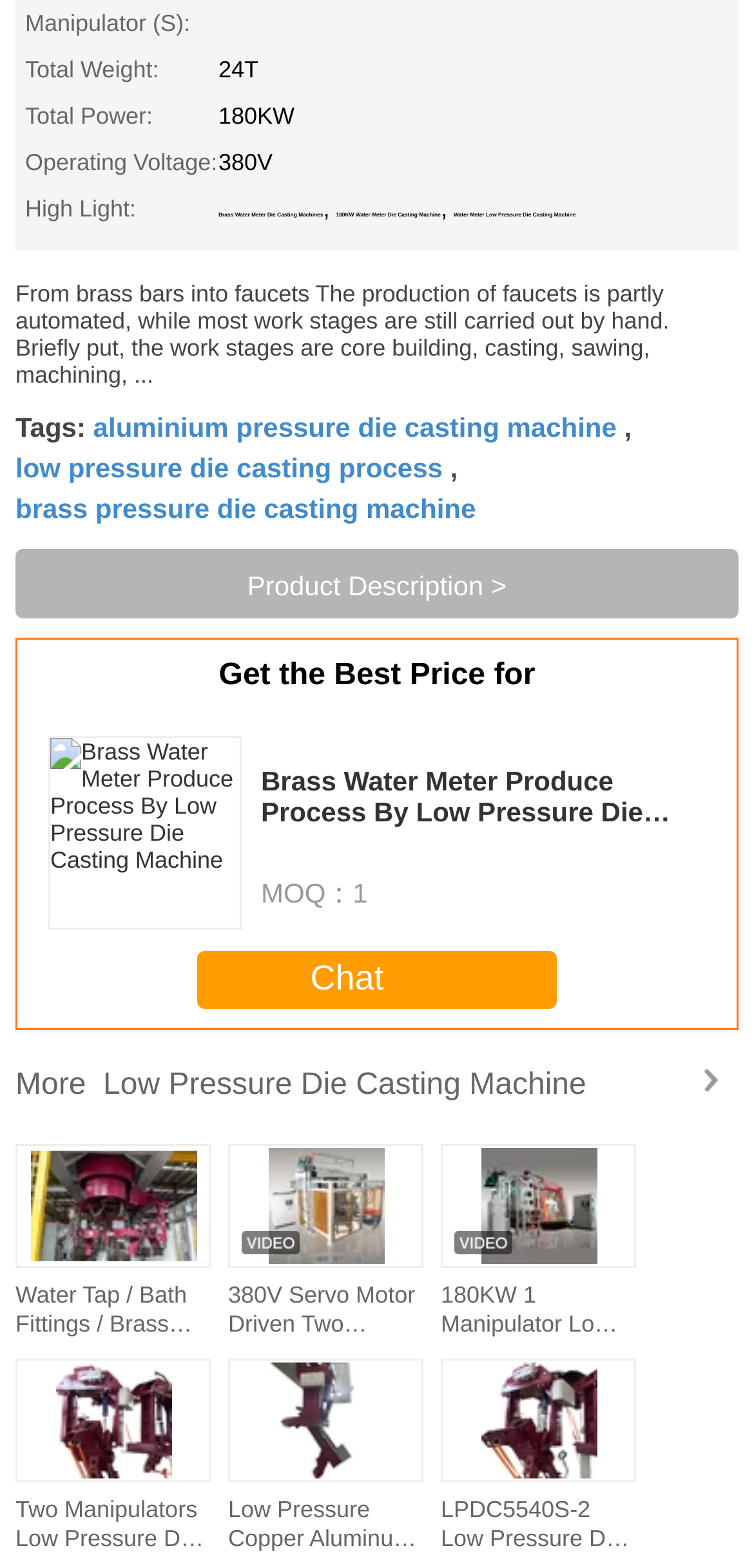Identify the bounding box coordinates of the region that needs to be clicked to carry out this instruction: "View the product description". Provide these coordinates as four float numbers ranging from 0 to 1, i.e., [left, top, right, bottom].

[0.021, 0.35, 0.979, 0.394]